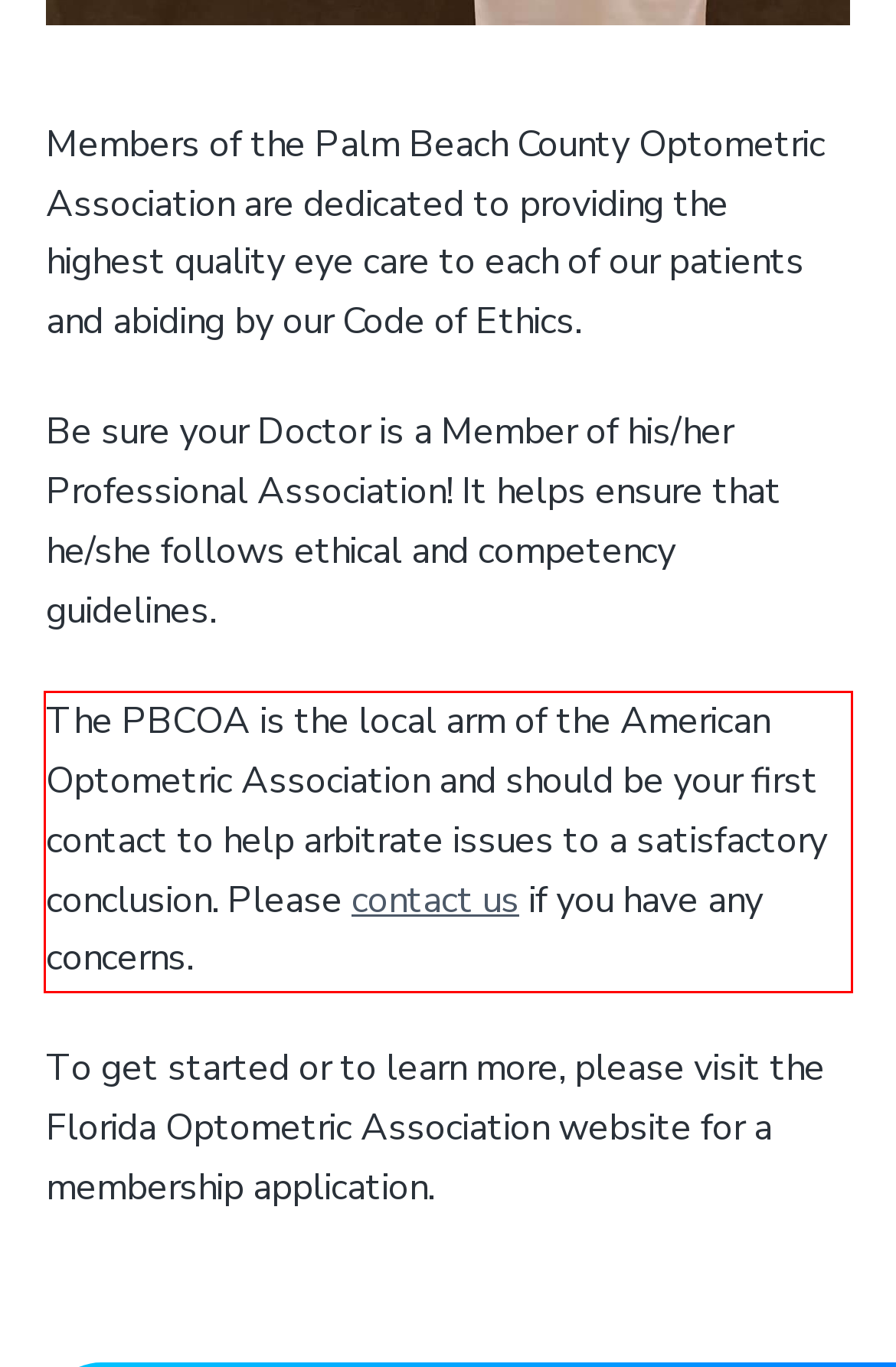You are provided with a screenshot of a webpage featuring a red rectangle bounding box. Extract the text content within this red bounding box using OCR.

The PBCOA is the local arm of the American Optometric Association and should be your first contact to help arbitrate issues to a satisfactory conclusion. Please contact us if you have any concerns.